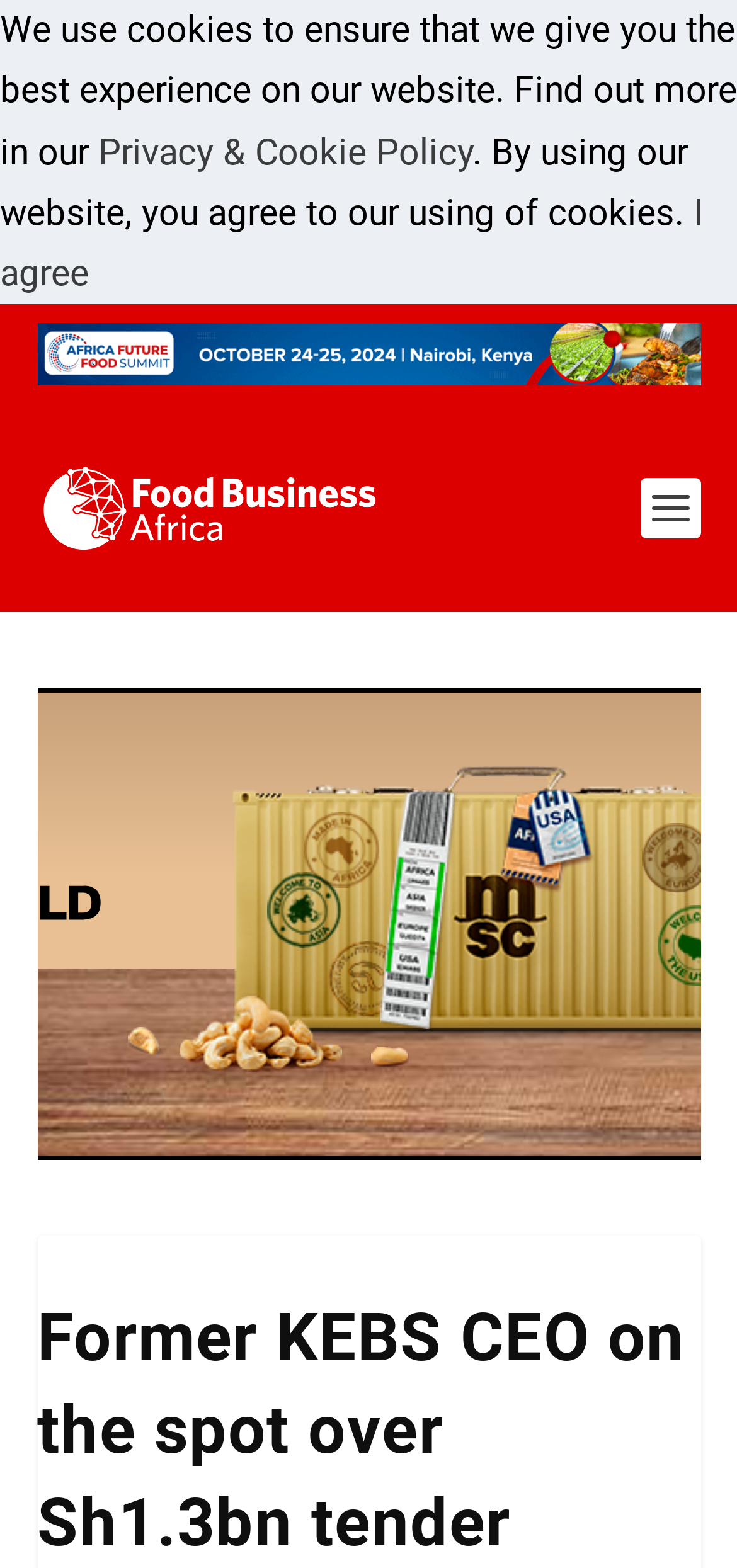Generate a thorough caption that explains the contents of the webpage.

The webpage is about a news article titled "Former KEBS CEO on the spot over Sh1.3bn tender" from Food Business Africa Magazine. At the top of the page, there is a notification bar with a message about the use of cookies on the website. This bar contains a link to the "Privacy & Cookie Policy" and a button to agree to the use of cookies.

Below the notification bar, there is a large advertisement that spans almost the entire width of the page. The advertisement has an image and a link labeled "Advertisement".

To the right of the advertisement, there is a link to the Food Business Africa Magazine, which also has an accompanying image. This link is positioned near the top of the page.

The main content of the webpage, which is the news article, is not explicitly described in the accessibility tree, but it is likely to be located below the advertisement and the magazine link, given the typical layout of a news webpage.